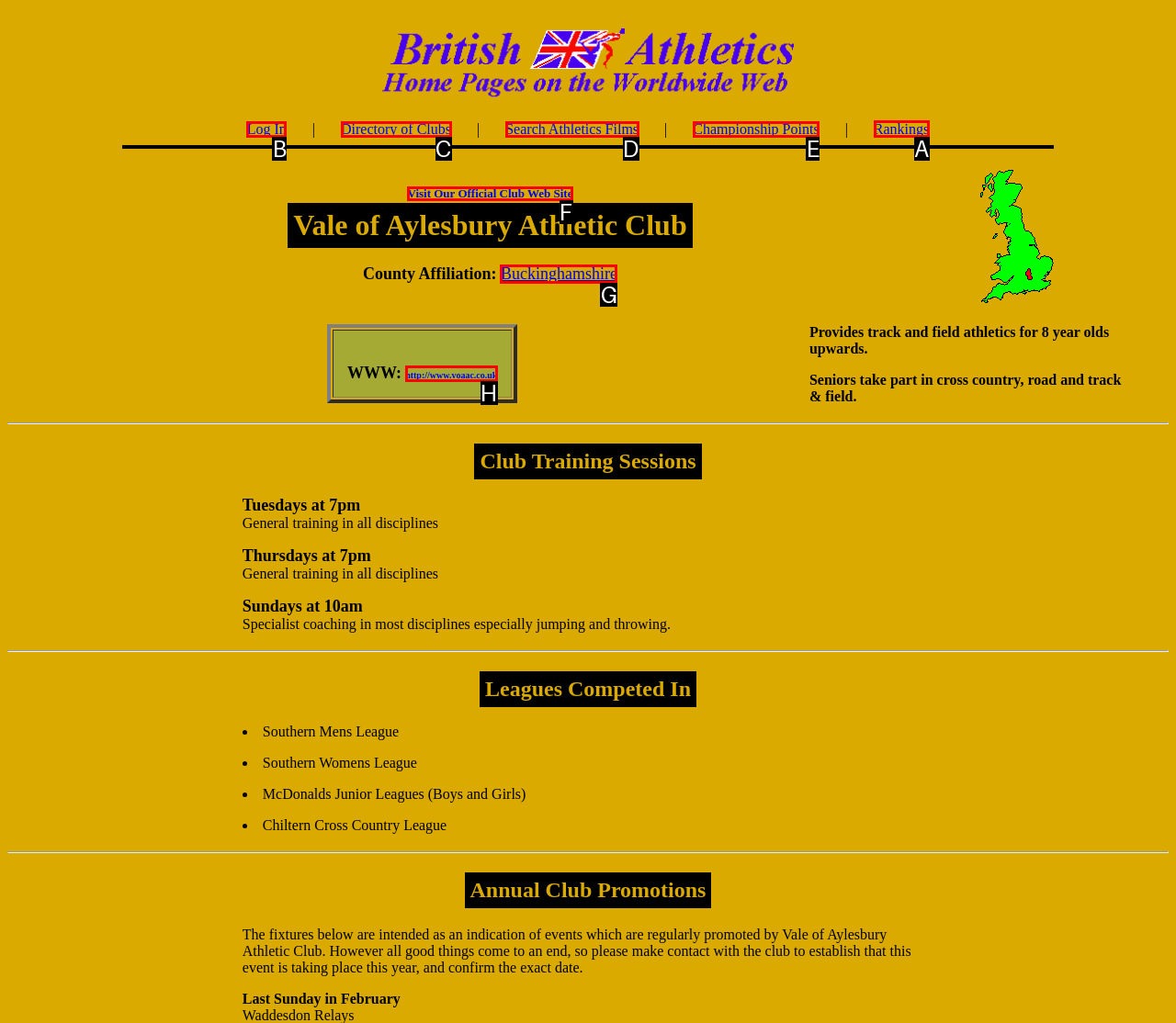Determine which letter corresponds to the UI element to click for this task: View rankings
Respond with the letter from the available options.

A